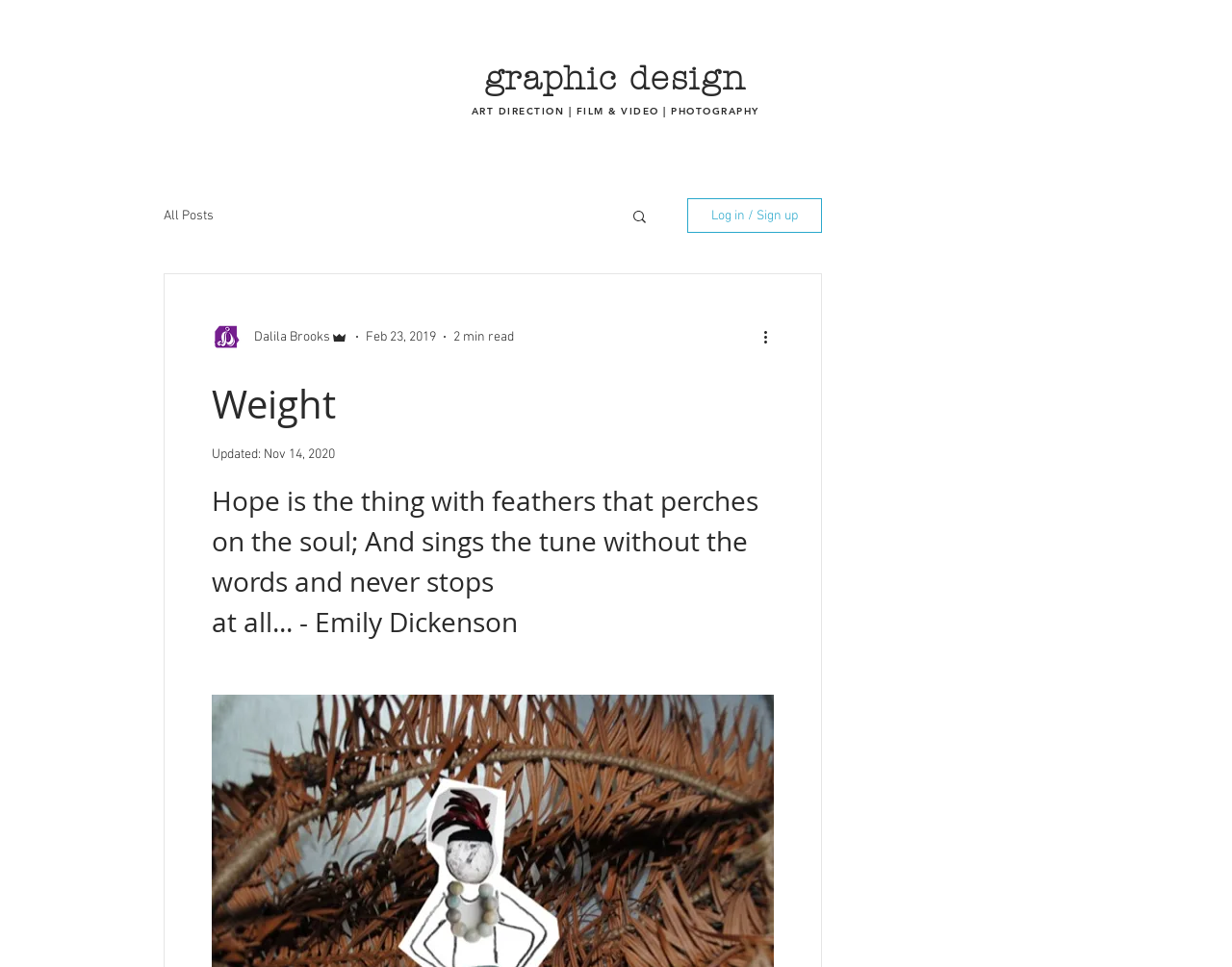Give a detailed account of the webpage's layout and content.

The webpage appears to be a blog or portfolio page for an individual, likely Dalila Brooks, who is a writer and artist. At the top of the page, there are two headings: "graphic design" and "ART DIRECTION | FILM & VIDEO | PHOTOGRAPHY", which suggest the author's areas of expertise.

Below these headings, there is a navigation menu with a "blog" section, which contains a link to "All Posts". Next to the navigation menu, there is a search button with a small image of a magnifying glass.

On the right side of the page, there is a section with a button to "Log in / Sign up" and a profile picture of the author, Dalila Brooks. Below the profile picture, there is a brief description of the author, including their name and role as an admin.

The main content of the page appears to be a blog post or article, with a heading "Weight" and a subheading that quotes a poem by Emily Dickinson. The post also includes information about when it was updated, with a date of November 14, 2020.

There are several buttons and images scattered throughout the page, including a "More actions" button and a few small icons, but their purposes are not immediately clear. Overall, the page has a clean and organized layout, with a focus on showcasing the author's work and providing easy navigation.